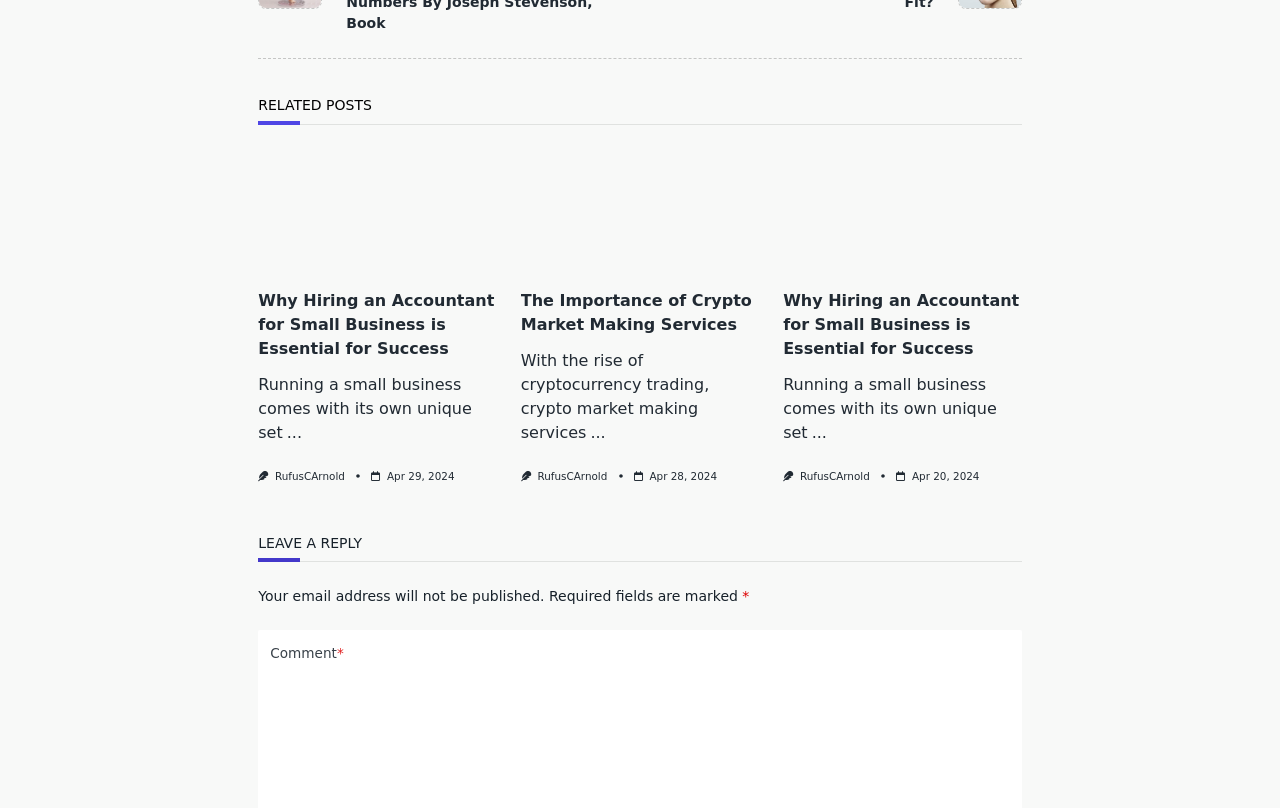Please provide the bounding box coordinates for the element that needs to be clicked to perform the following instruction: "Click on the 'The Importance of Crypto Market Making Services' link". The coordinates should be given as four float numbers between 0 and 1, i.e., [left, top, right, bottom].

[0.407, 0.36, 0.587, 0.413]